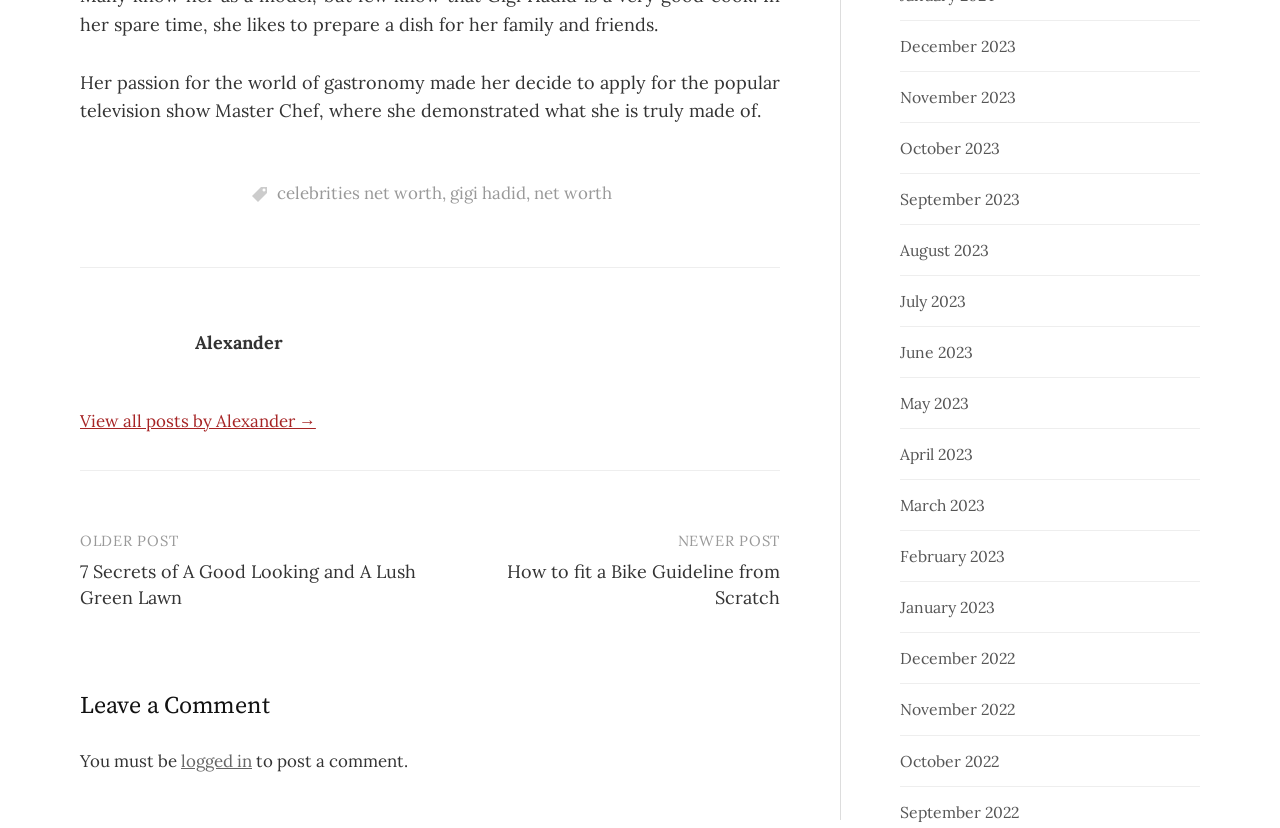Identify the bounding box coordinates of the clickable region necessary to fulfill the following instruction: "Read about 7 Secrets of A Good Looking and A Lush Green Lawn". The bounding box coordinates should be four float numbers between 0 and 1, i.e., [left, top, right, bottom].

[0.062, 0.677, 0.325, 0.735]